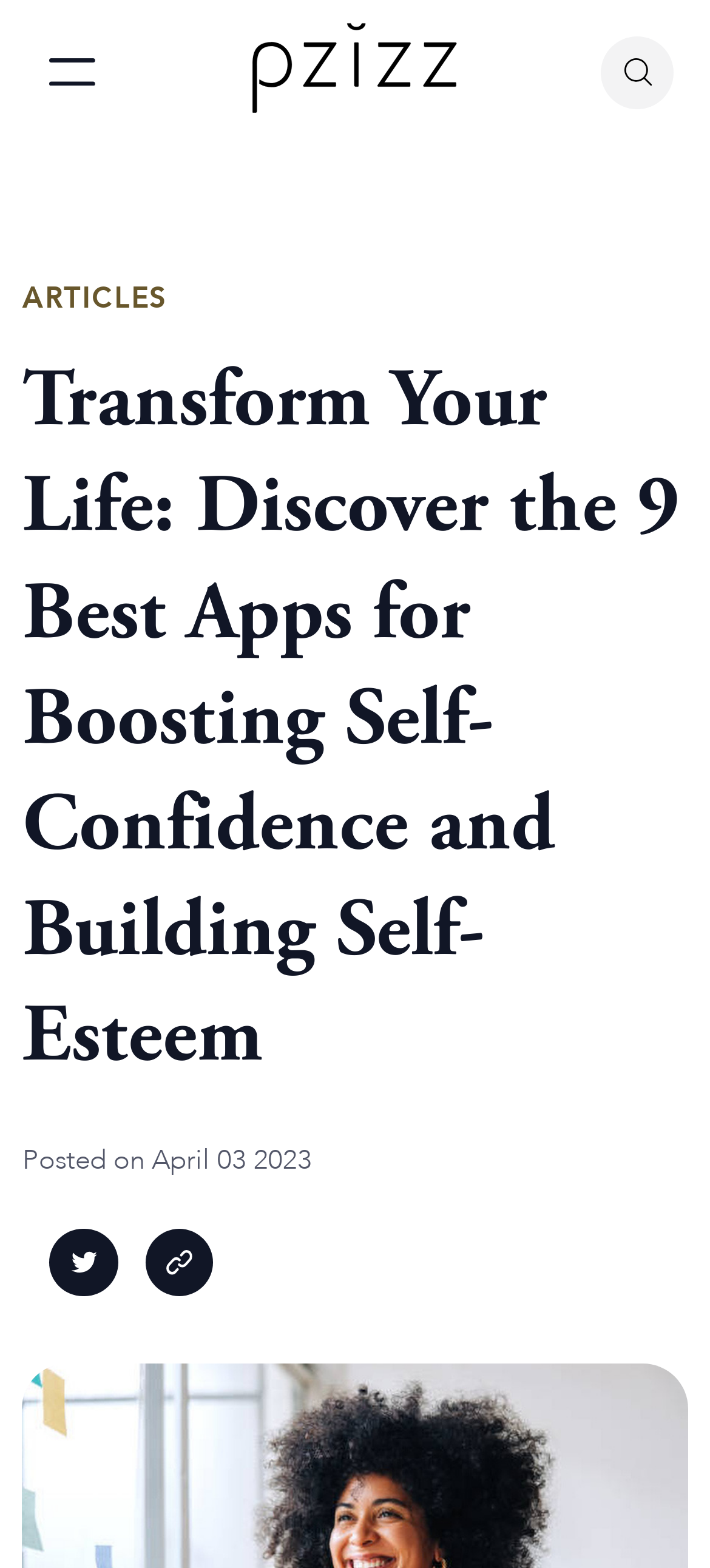Create a detailed summary of all the visual and textual information on the webpage.

The webpage is focused on boosting self-confidence with a curated list of 9 powerful apps. At the top left corner, there is a "skip to main content" link. Next to it, on the top center, is the Pzizz Logo-Homepage Link, which is both a link and an image. On the top right corner, there is a search button with a small icon. 

Below the top section, there is a heading "ARTICLES" on the top left, followed by a more detailed heading "Transform Your Life: Discover the 9 Best Apps for Boosting Self-Confidence and Building Self-Esteem" that spans across the entire width of the page. 

Underneath the headings, there is a text "Posted on April 03 2023" on the top left, indicating the publication date of the article. On the same line, but more to the right, there is a "Share on Twitter" link with a small Twitter icon, accompanied by another small icon.